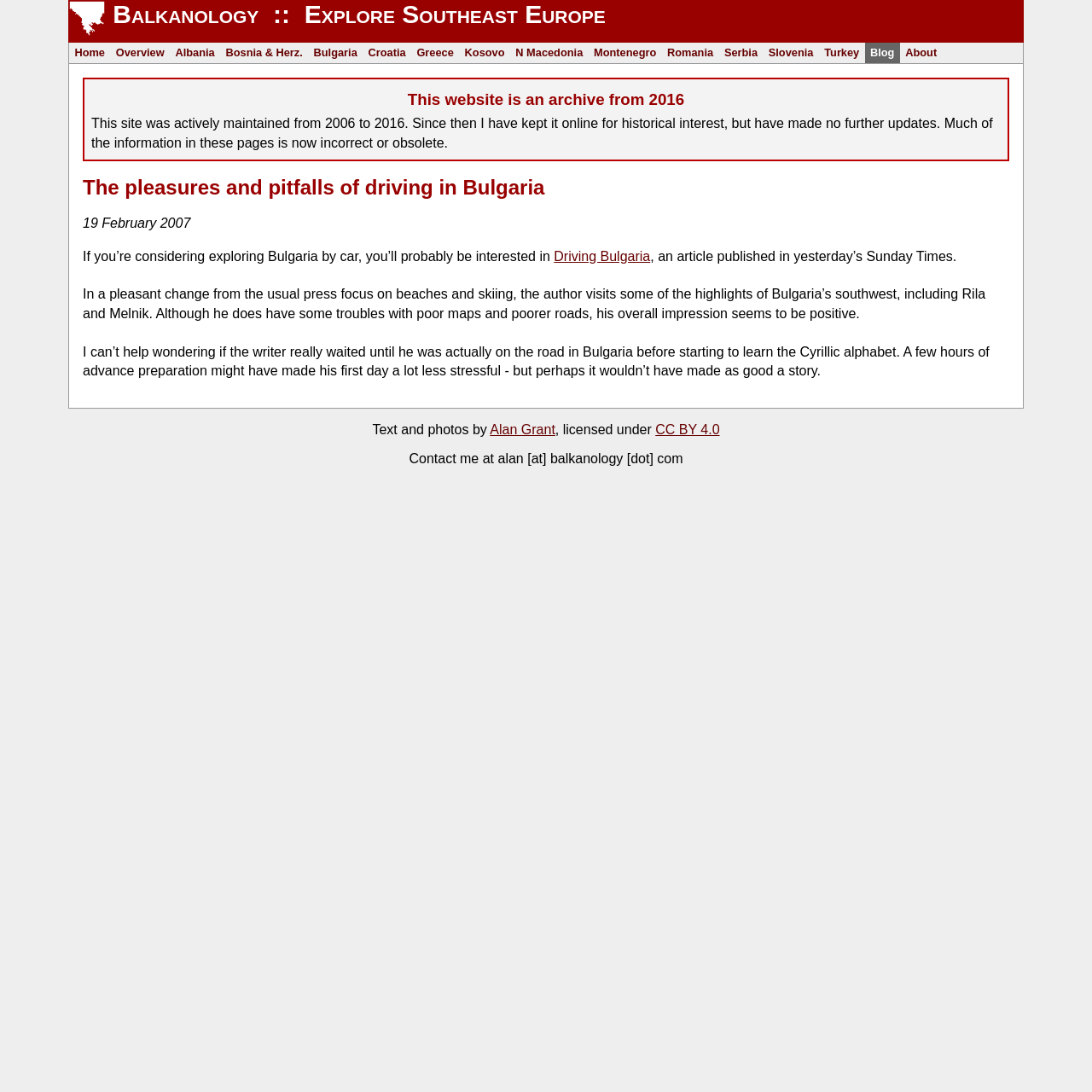Determine the title of the webpage and give its text content.

 Balkanology  ::  Explore Southeast Europe